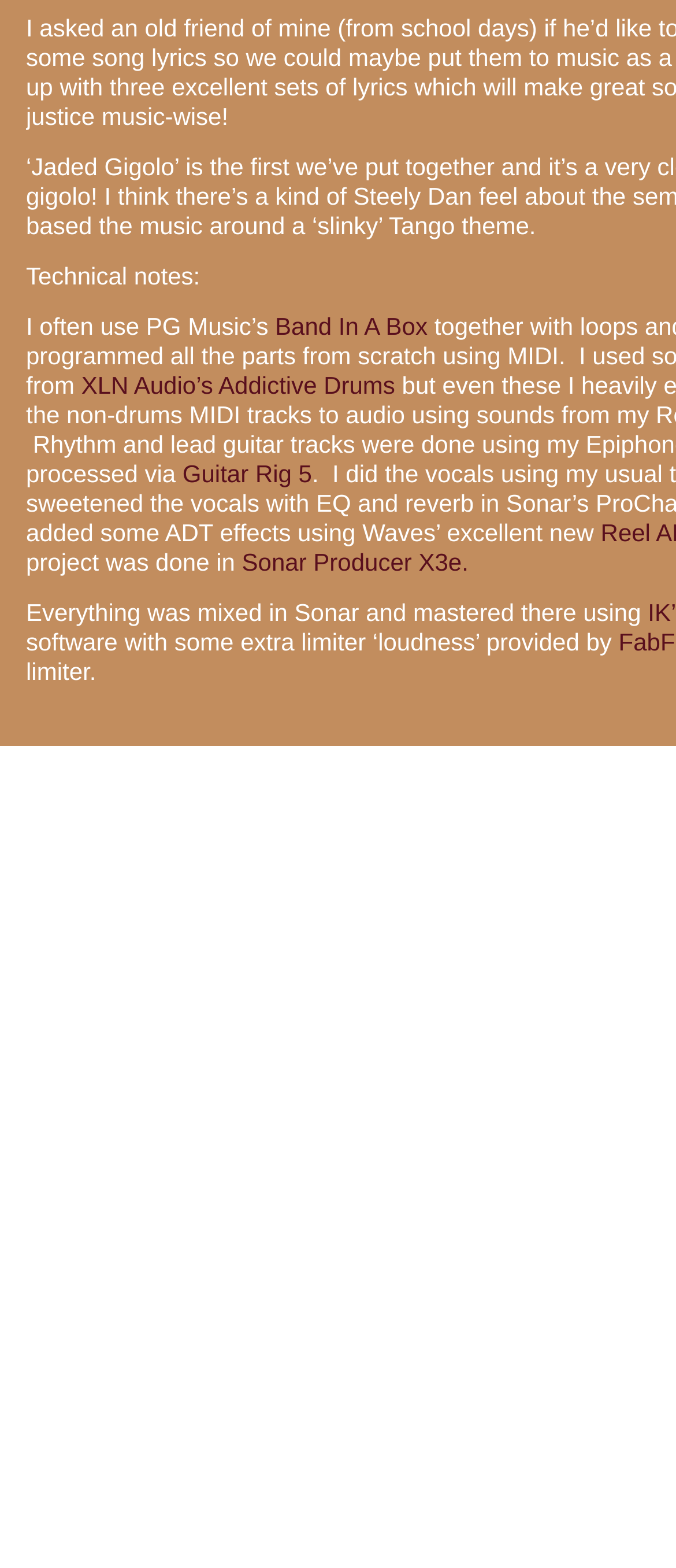What is the name of the music software mentioned first?
Please answer the question as detailed as possible based on the image.

The first link mentioned in the technical notes section is 'Band In A Box', which is a music software.